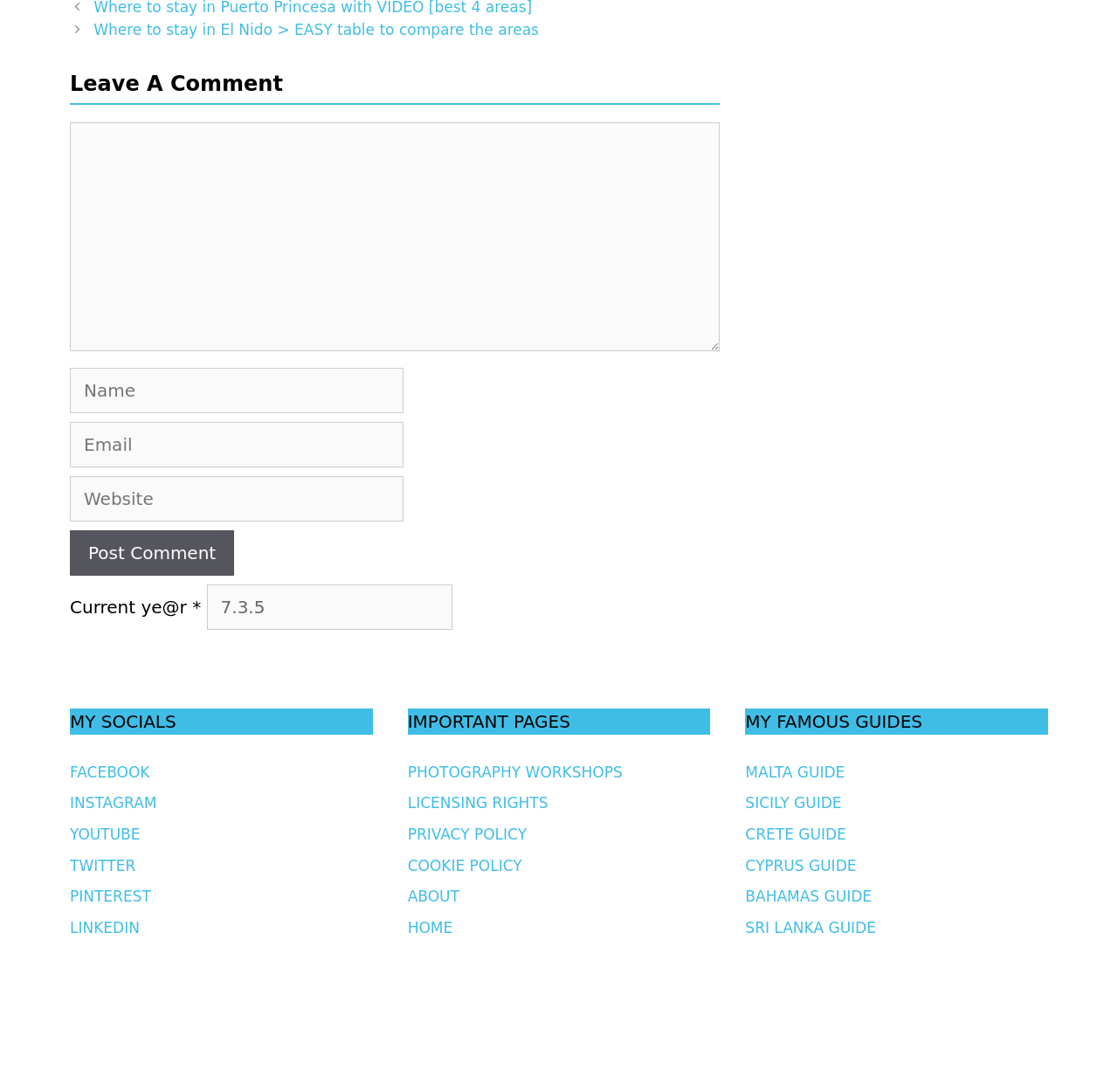Select the bounding box coordinates of the element I need to click to carry out the following instruction: "Visit the 'FACEBOOK' page".

[0.062, 0.699, 0.134, 0.715]